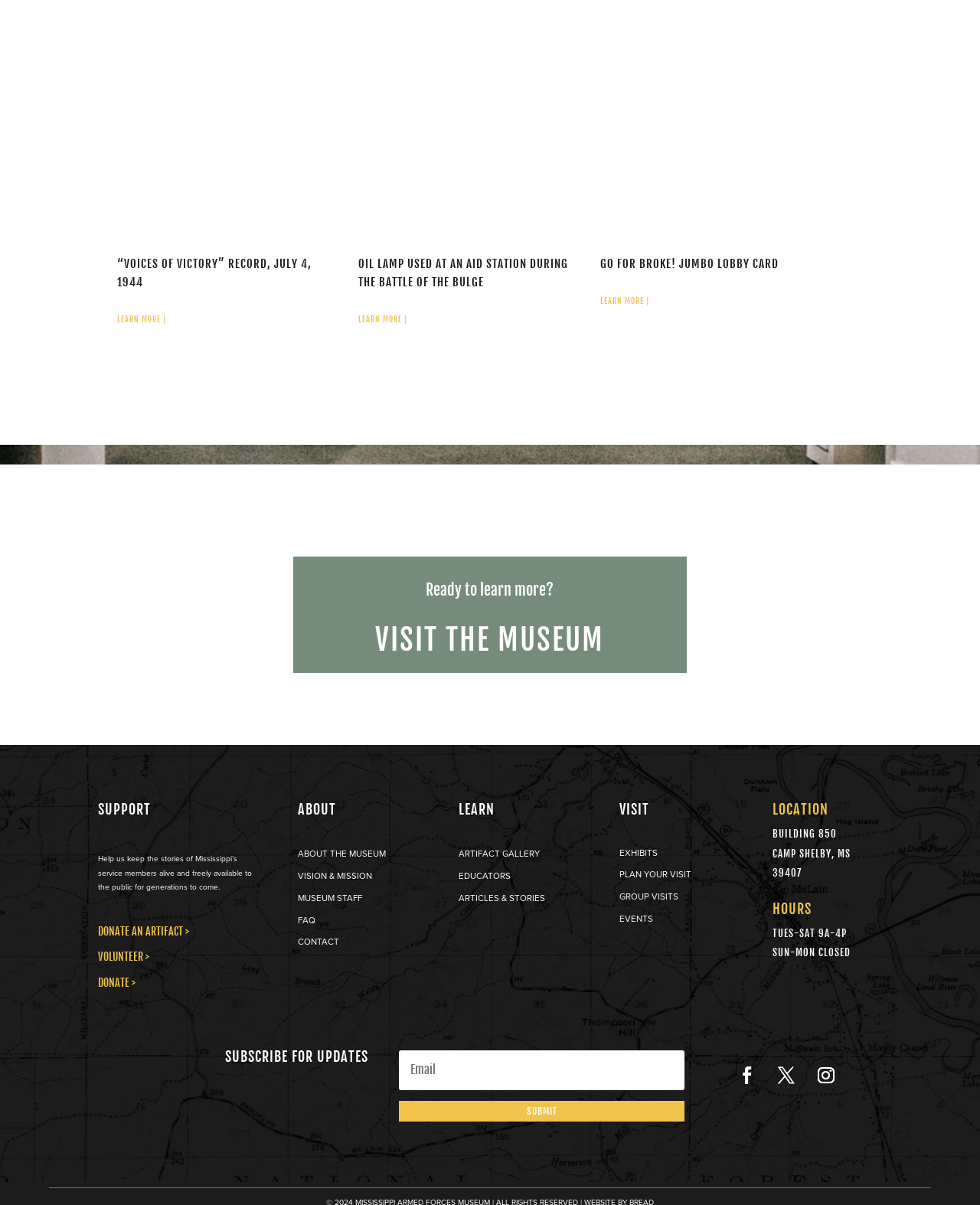Highlight the bounding box coordinates of the element you need to click to perform the following instruction: "Visit the museum."

[0.383, 0.515, 0.617, 0.546]